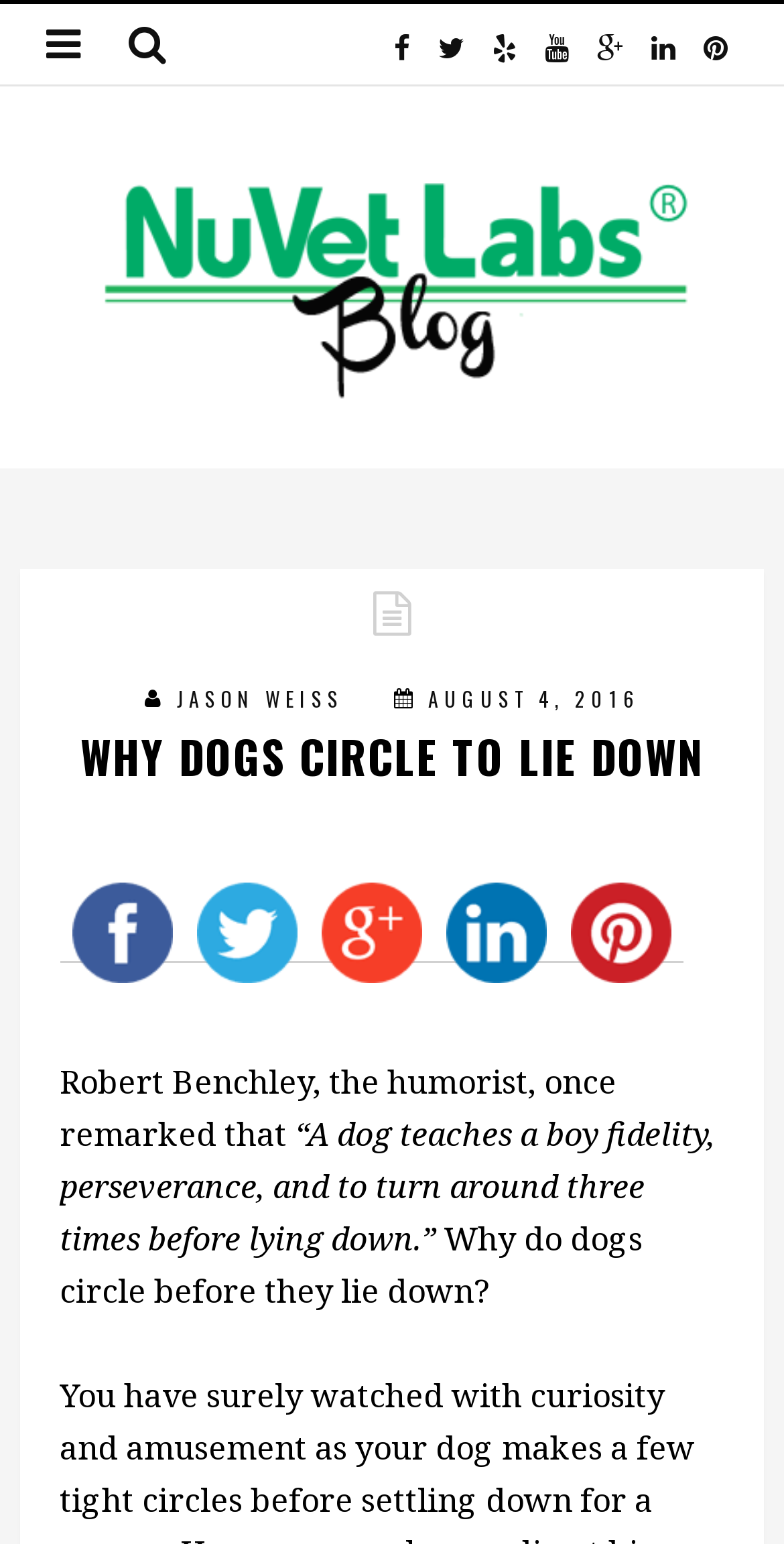Locate the bounding box coordinates of the area to click to fulfill this instruction: "Share on pinterest". The bounding box should be presented as four float numbers between 0 and 1, in the order [left, top, right, bottom].

[0.712, 0.594, 0.871, 0.624]